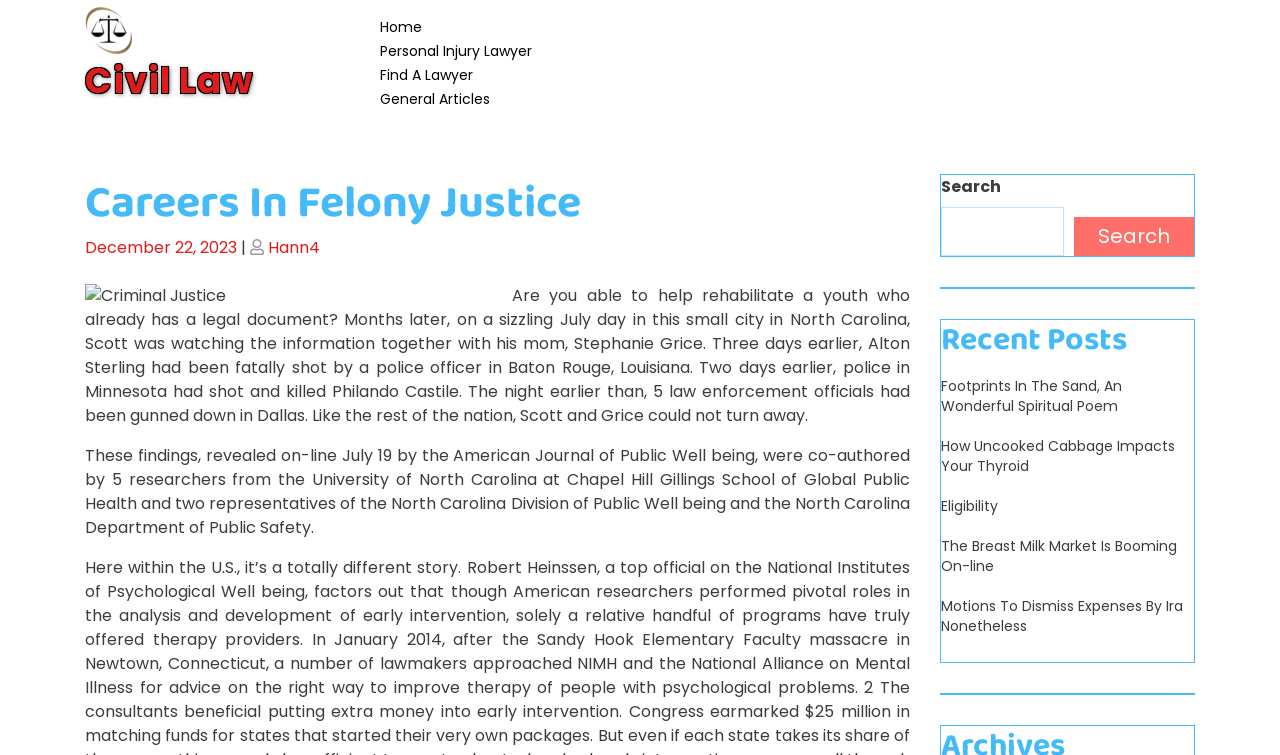Determine the coordinates of the bounding box for the clickable area needed to execute this instruction: "Click on the 'Find A Lawyer' link".

[0.289, 0.073, 0.377, 0.126]